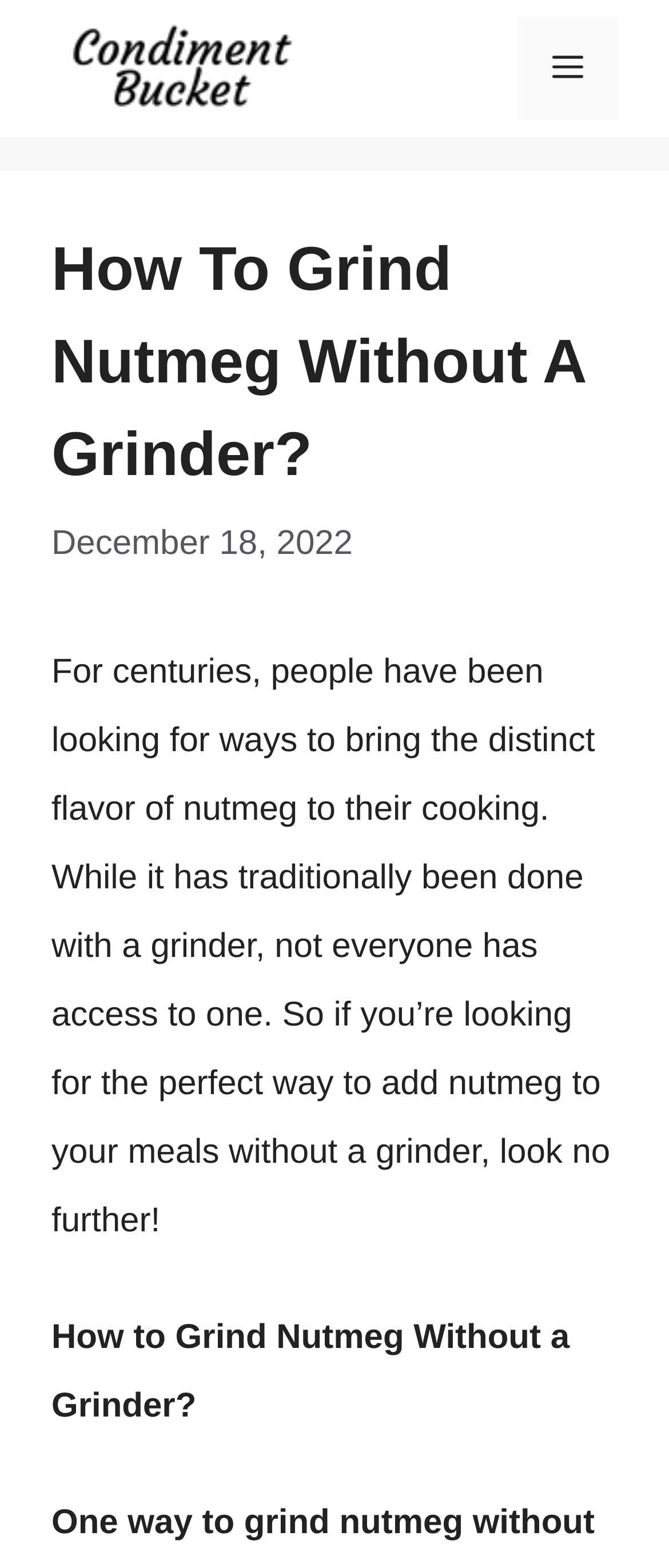When was the article published?
Please provide a single word or phrase as the answer based on the screenshot.

December 18, 2022